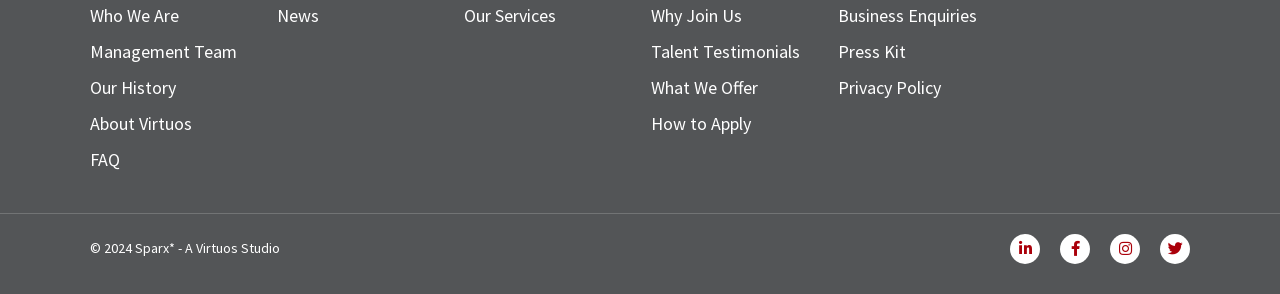Please identify the bounding box coordinates of the clickable region that I should interact with to perform the following instruction: "Visit press kit". The coordinates should be expressed as four float numbers between 0 and 1, i.e., [left, top, right, bottom].

[0.655, 0.128, 0.784, 0.223]